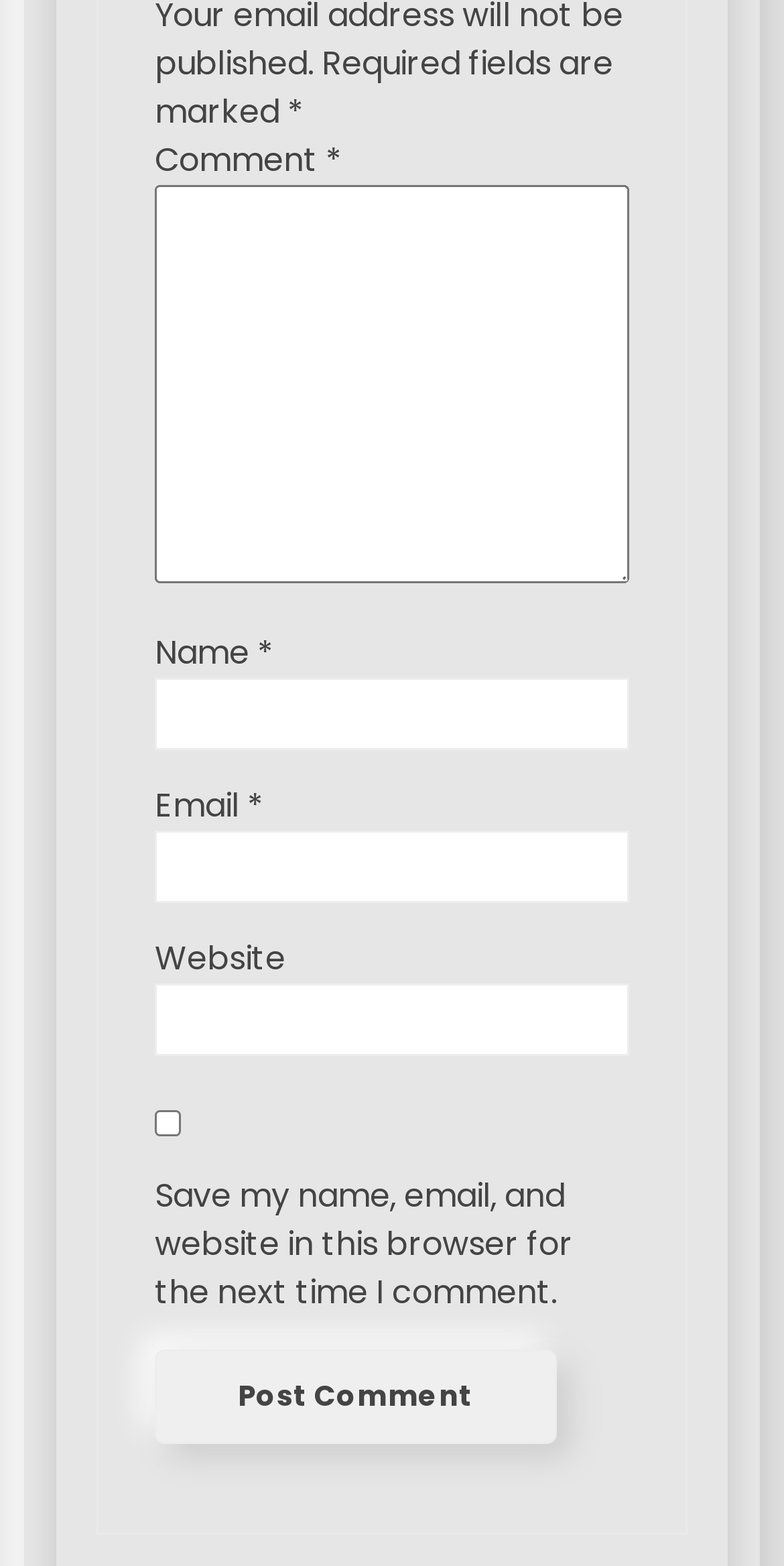Identify the bounding box of the UI element described as follows: "parent_node: Email * aria-describedby="email-notes" name="email"". Provide the coordinates as four float numbers in the range of 0 to 1 [left, top, right, bottom].

[0.197, 0.531, 0.803, 0.577]